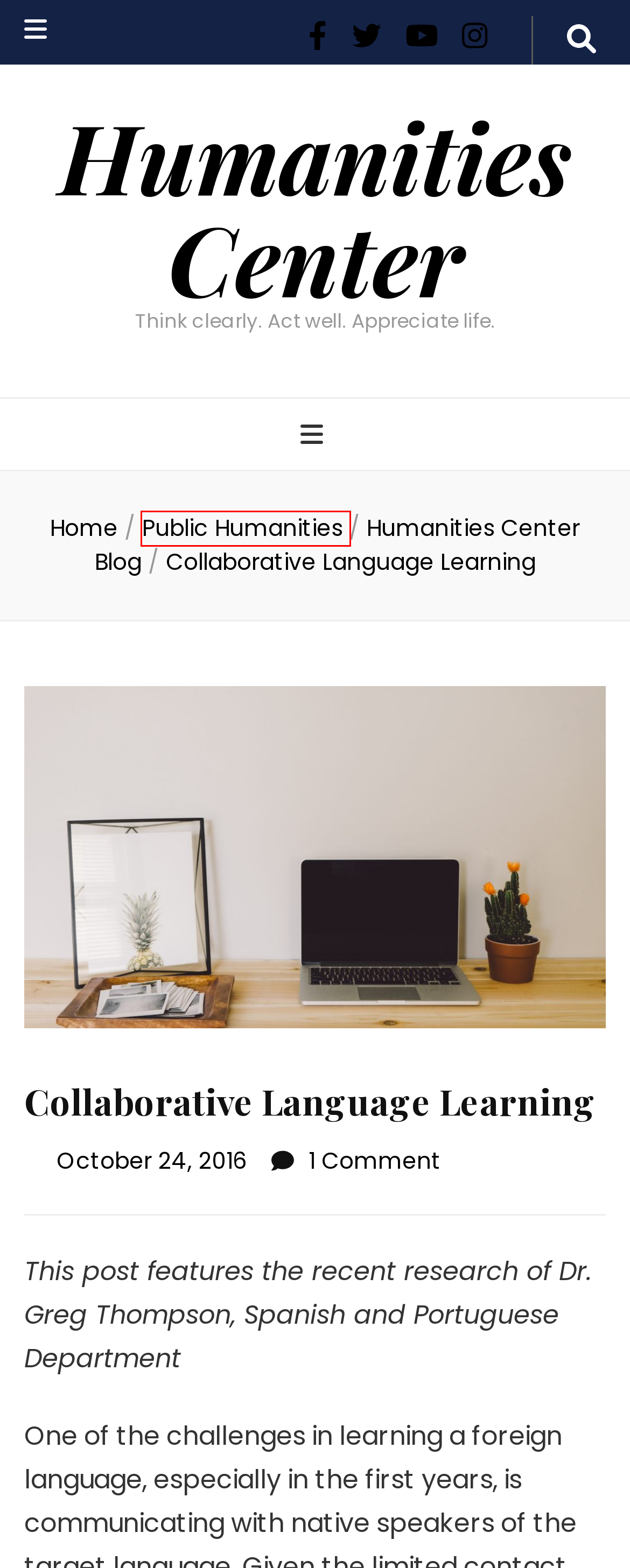Given a screenshot of a webpage with a red bounding box, please pick the webpage description that best fits the new webpage after clicking the element inside the bounding box. Here are the candidates:
A. Emily Dickinson Lexicon
B. Humanities Center Blog – Humanities Center
C. Homepage Features – Humanities Center
D. June 2017 – Humanities Center
E. A Conversation, Not Only About Trees – Humanities Center
F. Humanities Center – Think clearly. Act well. Appreciate life.
G. February 2017 – Humanities Center
H. Public Humanities – Humanities Center

H